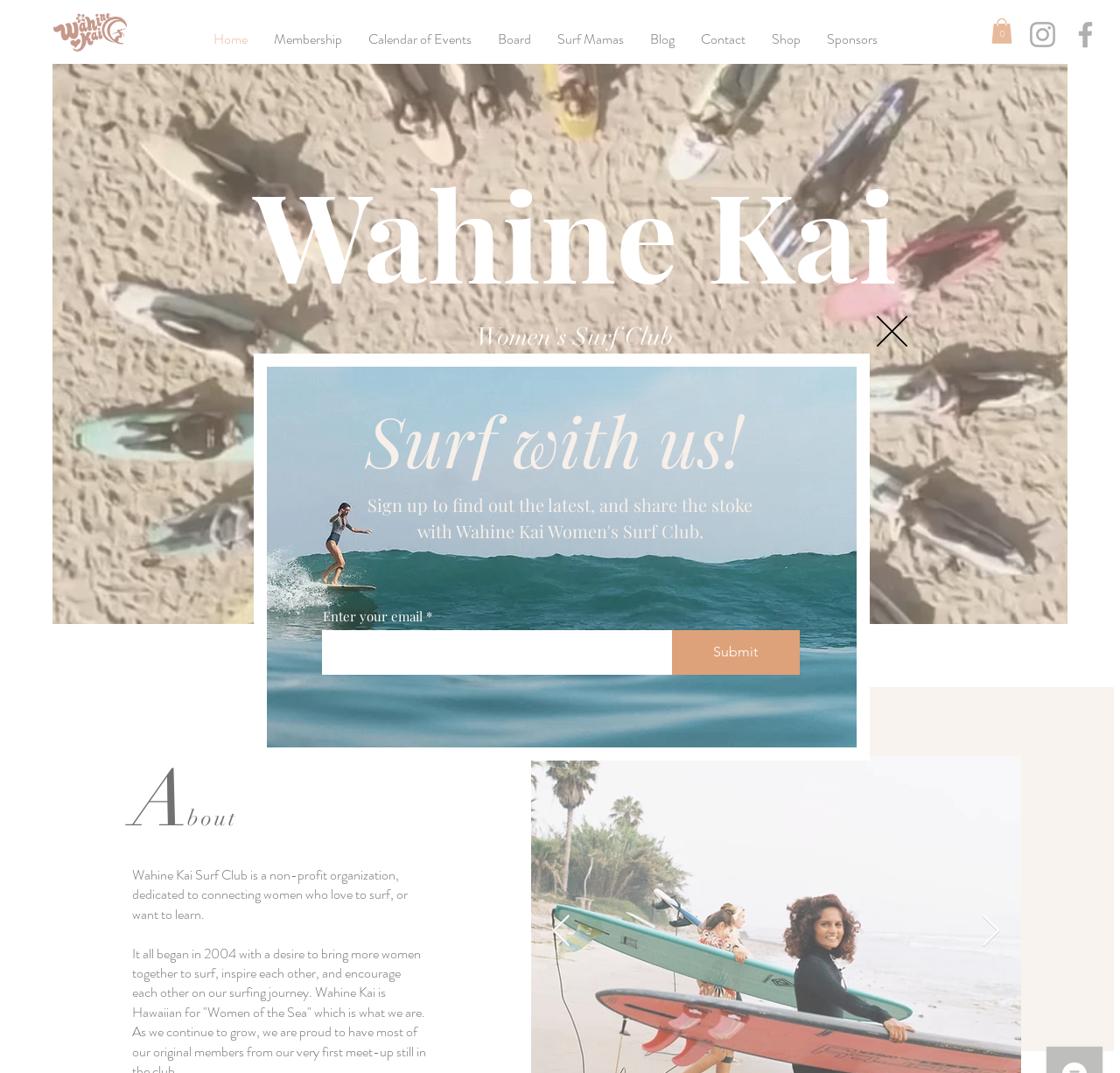Given the description "name="email" placeholder=""", determine the bounding box of the corresponding UI element.

[0.287, 0.587, 0.6, 0.629]